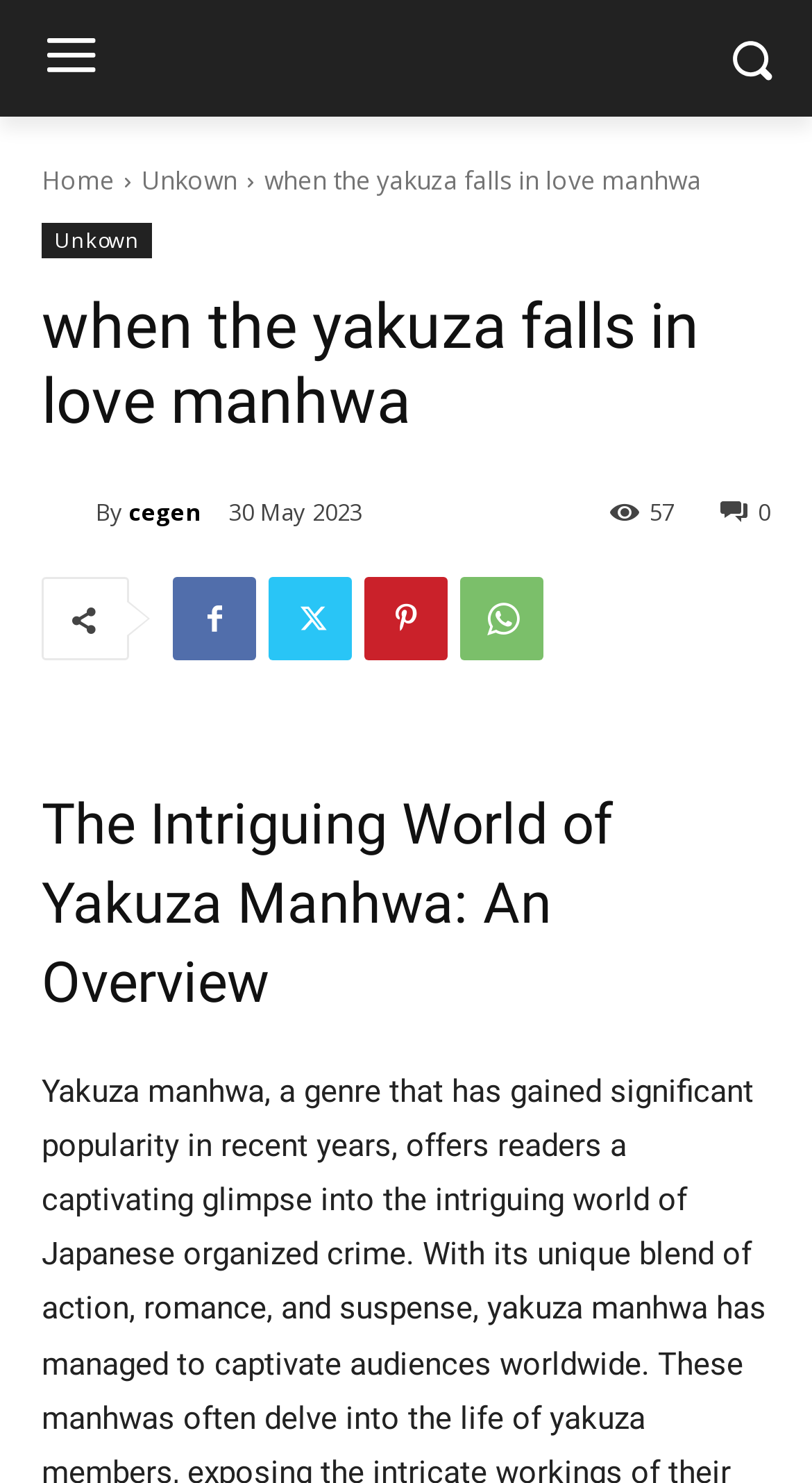Please determine the bounding box coordinates, formatted as (top-left x, top-left y, bottom-right x, bottom-right y), with all values as floating point numbers between 0 and 1. Identify the bounding box of the region described as: parent_node: By title="cegen"

[0.051, 0.331, 0.118, 0.359]